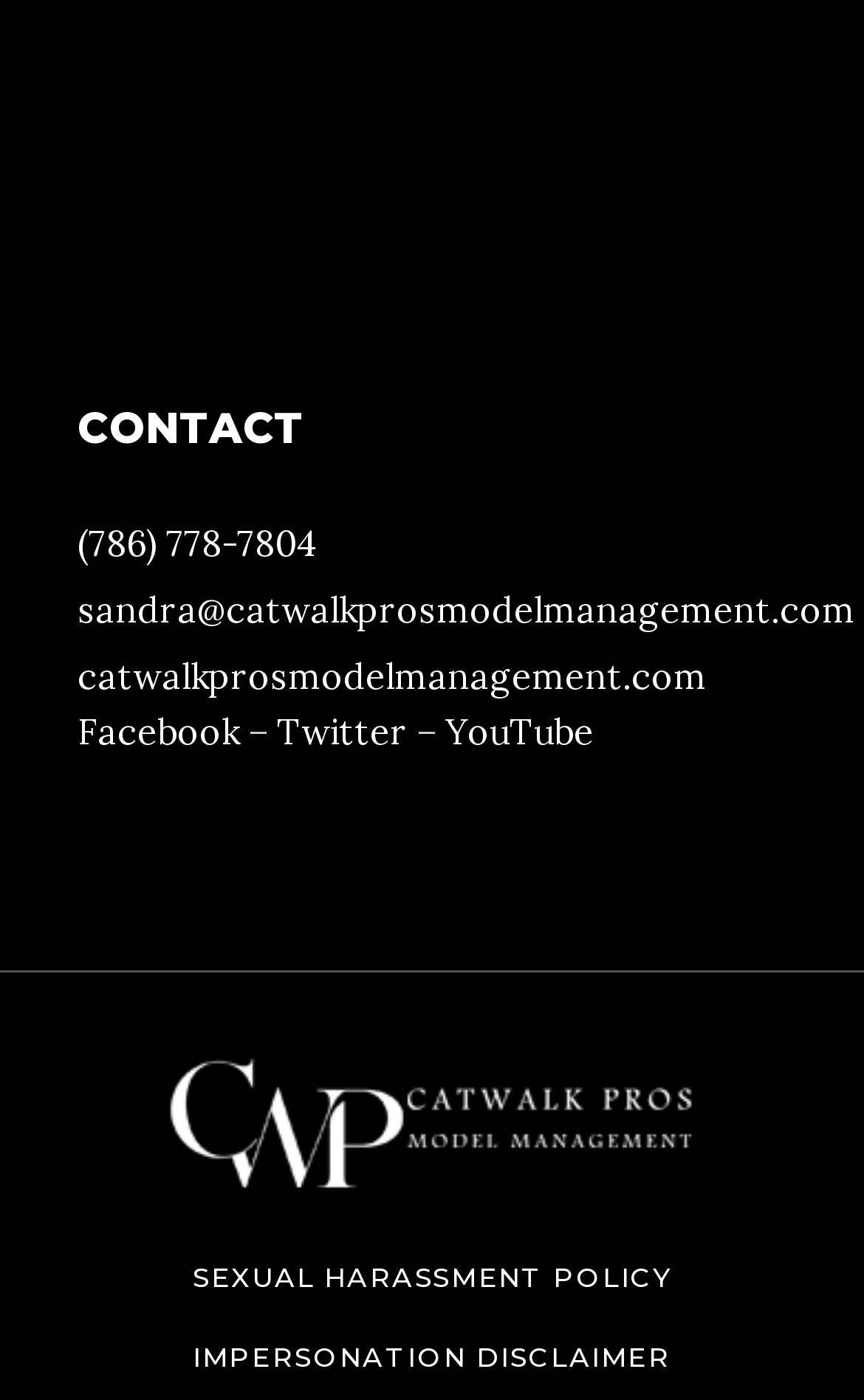Show the bounding box coordinates for the element that needs to be clicked to execute the following instruction: "Visit the Facebook page". Provide the coordinates in the form of four float numbers between 0 and 1, i.e., [left, top, right, bottom].

[0.09, 0.506, 0.277, 0.538]